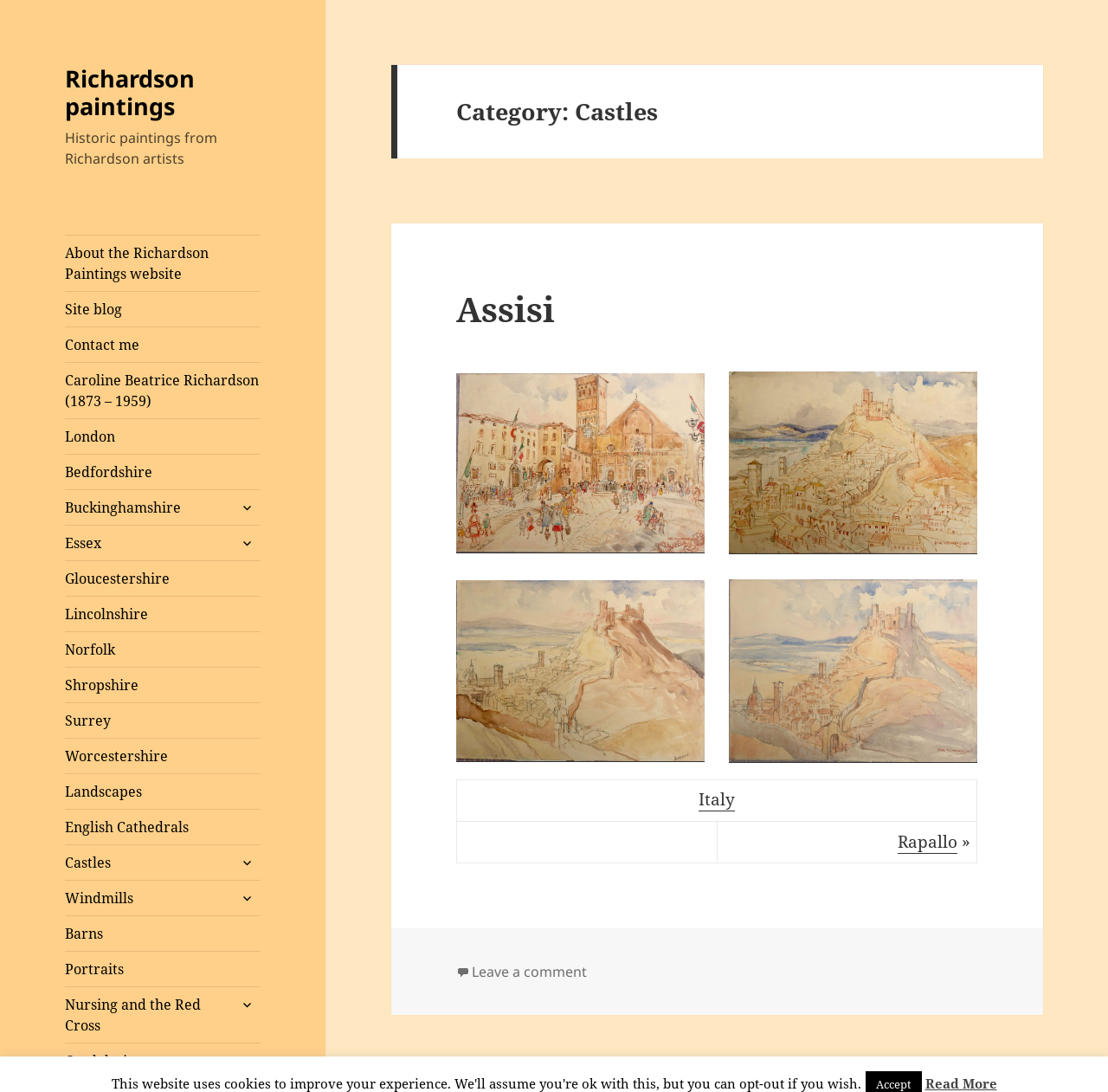Predict the bounding box coordinates of the area that should be clicked to accomplish the following instruction: "Expand the child menu of 'Castles'". The bounding box coordinates should consist of four float numbers between 0 and 1, i.e., [left, top, right, bottom].

[0.21, 0.777, 0.235, 0.802]